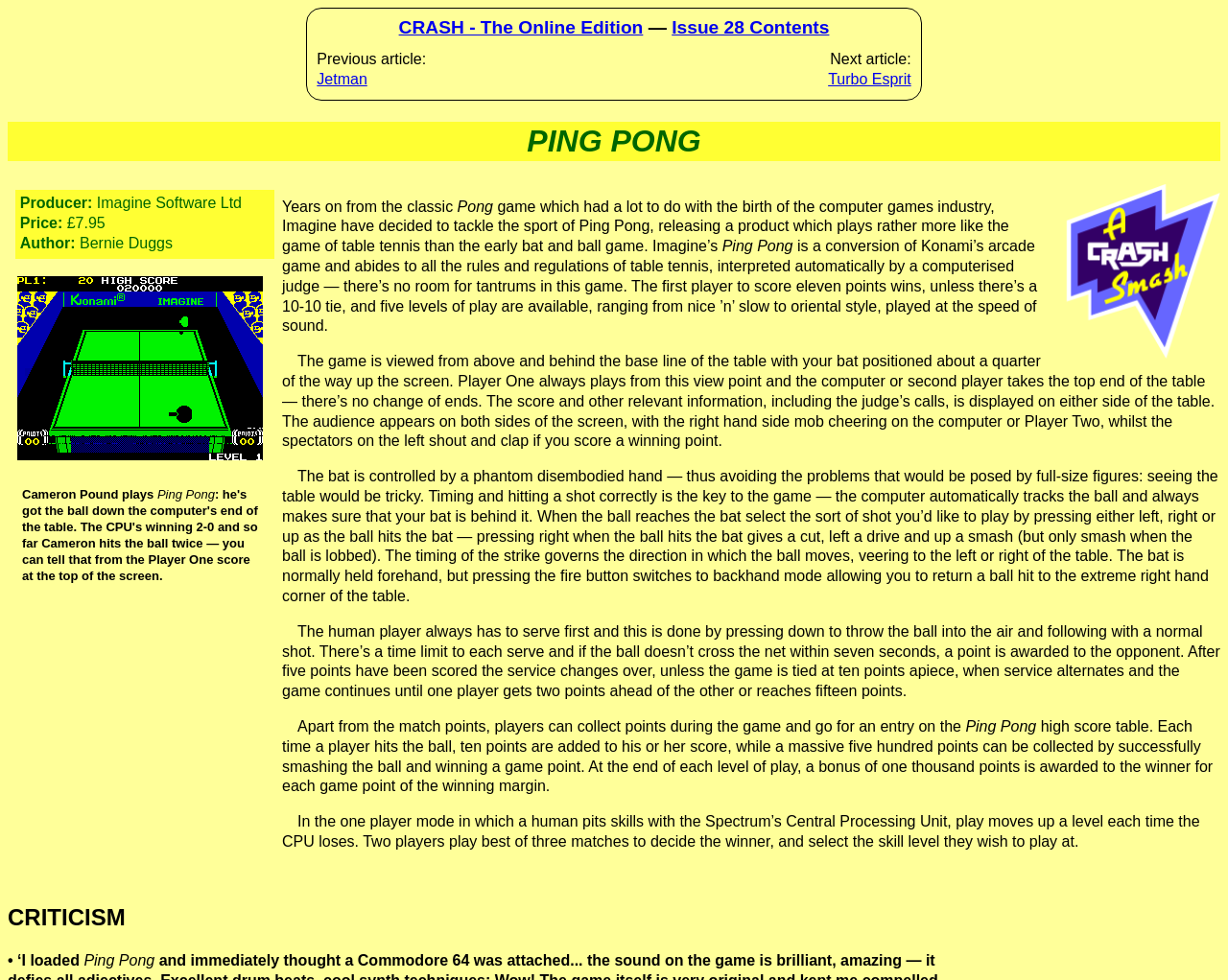Analyze the image and deliver a detailed answer to the question: What is the name of the company that produced the game Ping Pong?

The article mentions that the game Ping Pong was produced by Imagine Software Ltd, as stated in the 'Producer:' section.